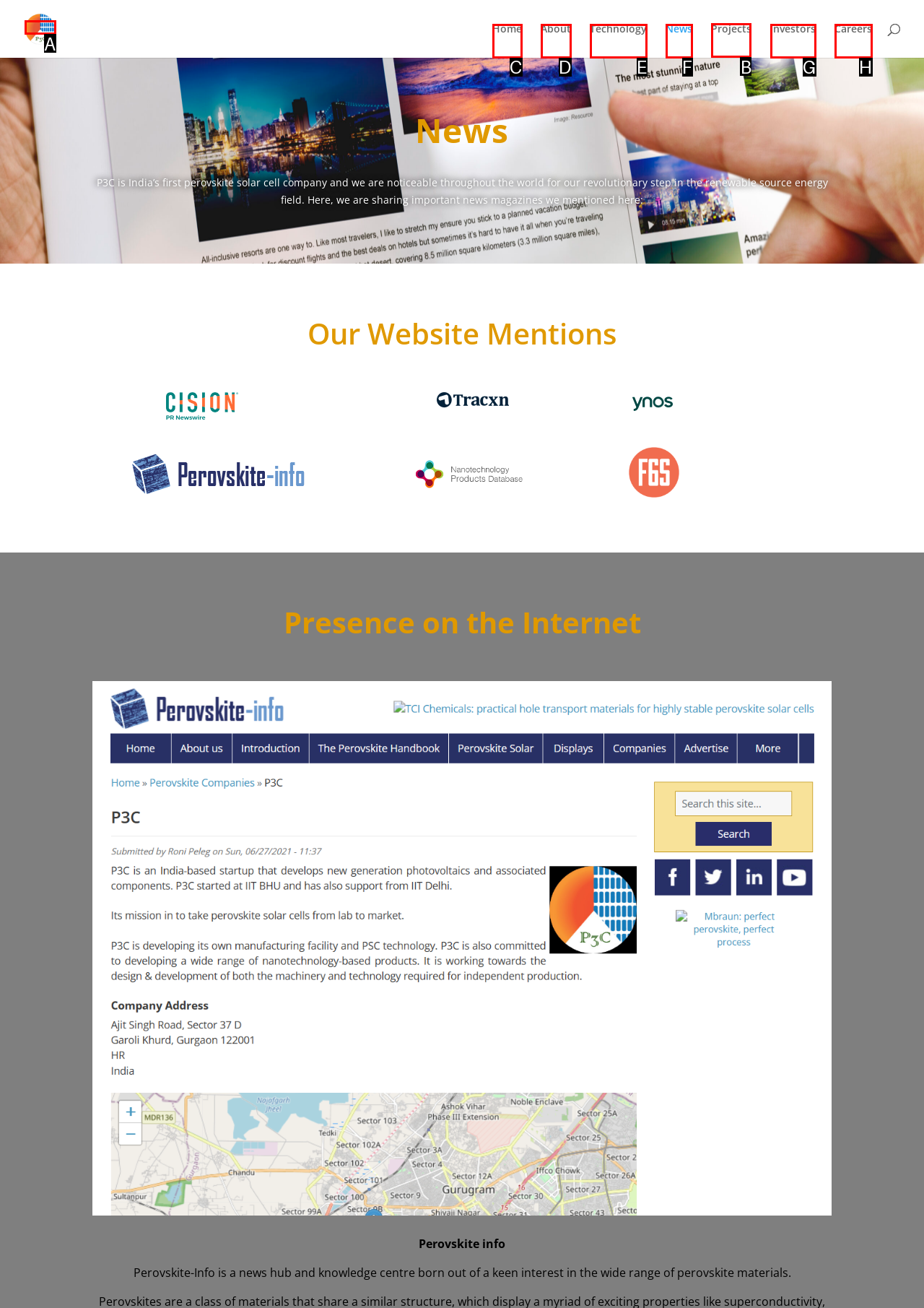Choose the UI element you need to click to carry out the task: check projects.
Respond with the corresponding option's letter.

B